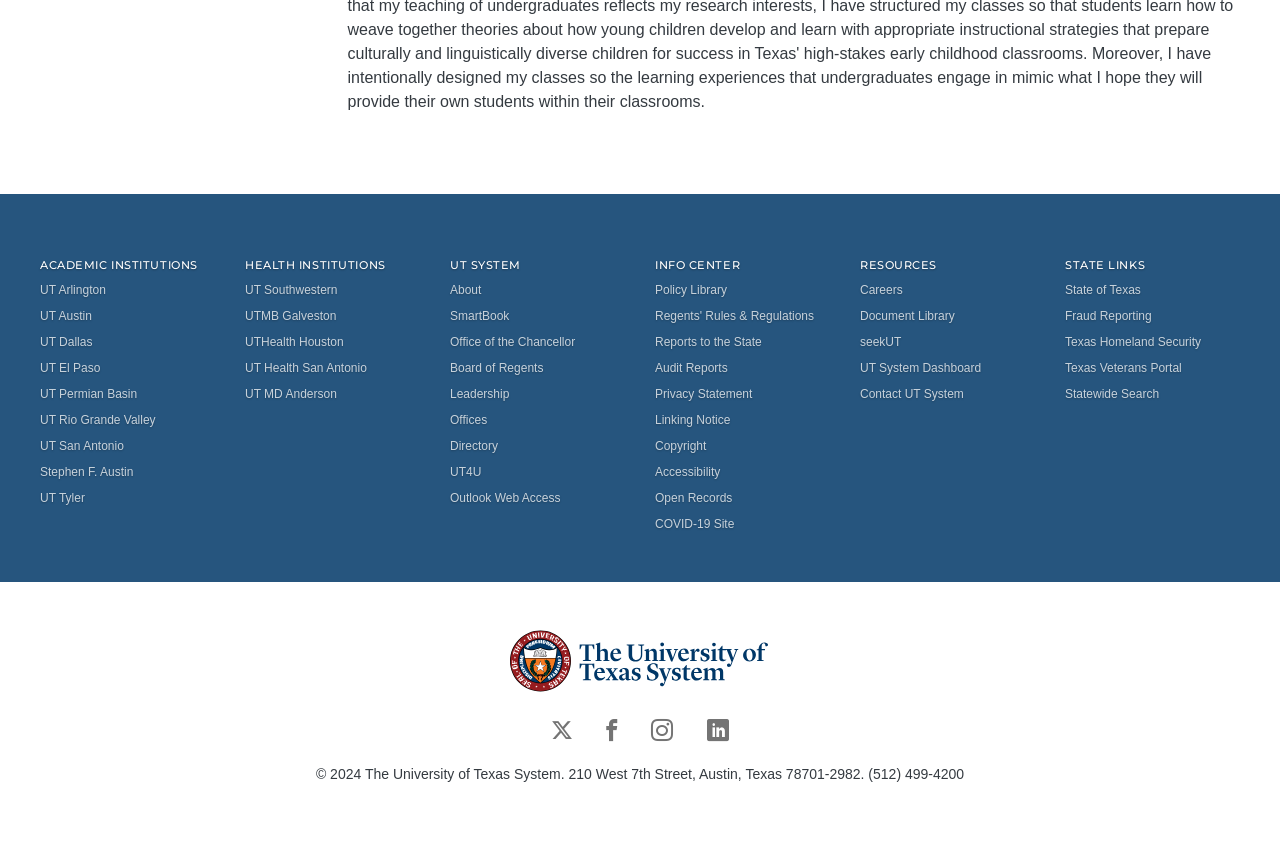What is the phone number of The University of Texas System?
Based on the screenshot, provide a one-word or short-phrase response.

(512) 499-4200